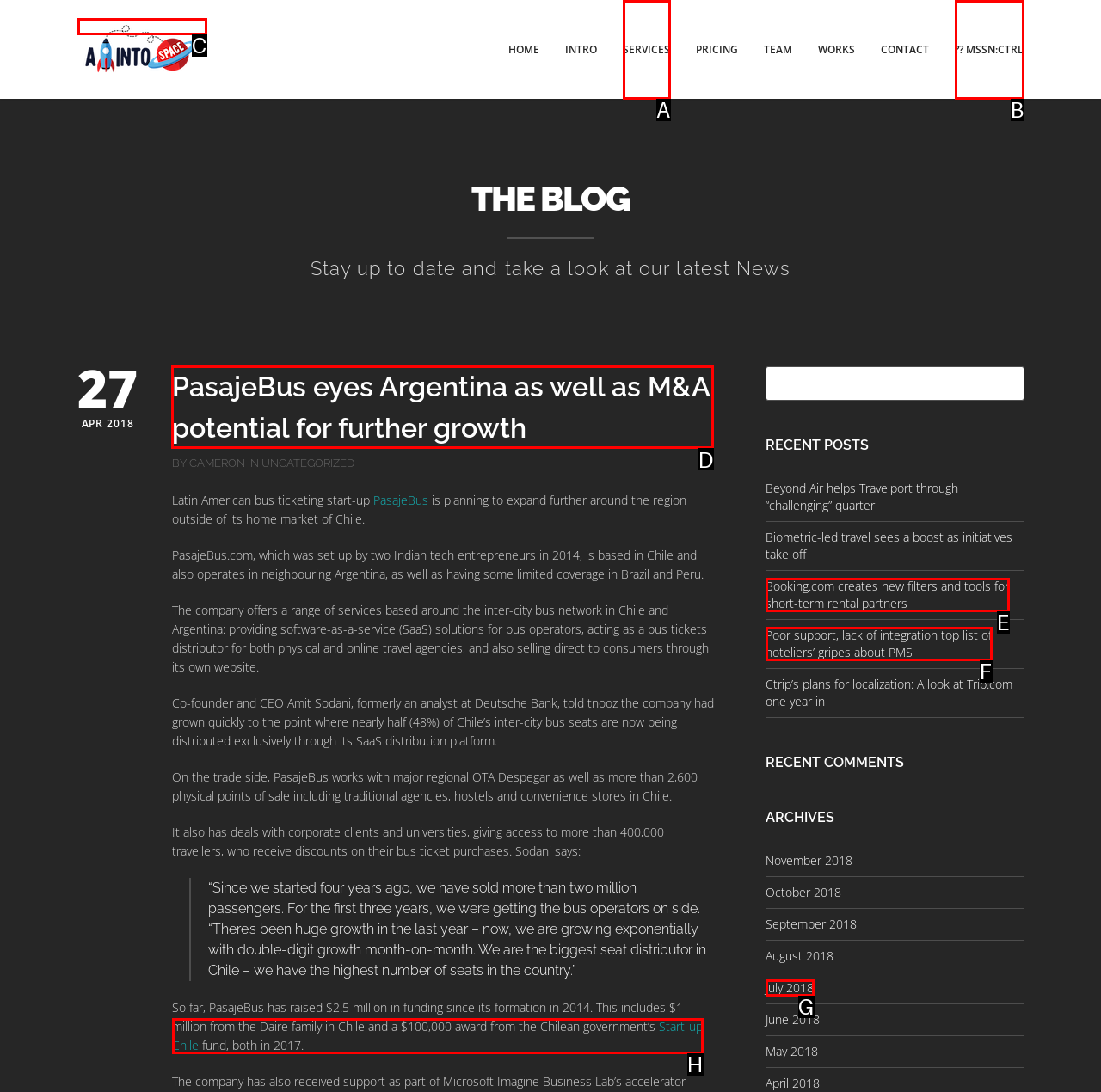Choose the UI element you need to click to carry out the task: View the blog post about PasajeBus.
Respond with the corresponding option's letter.

D